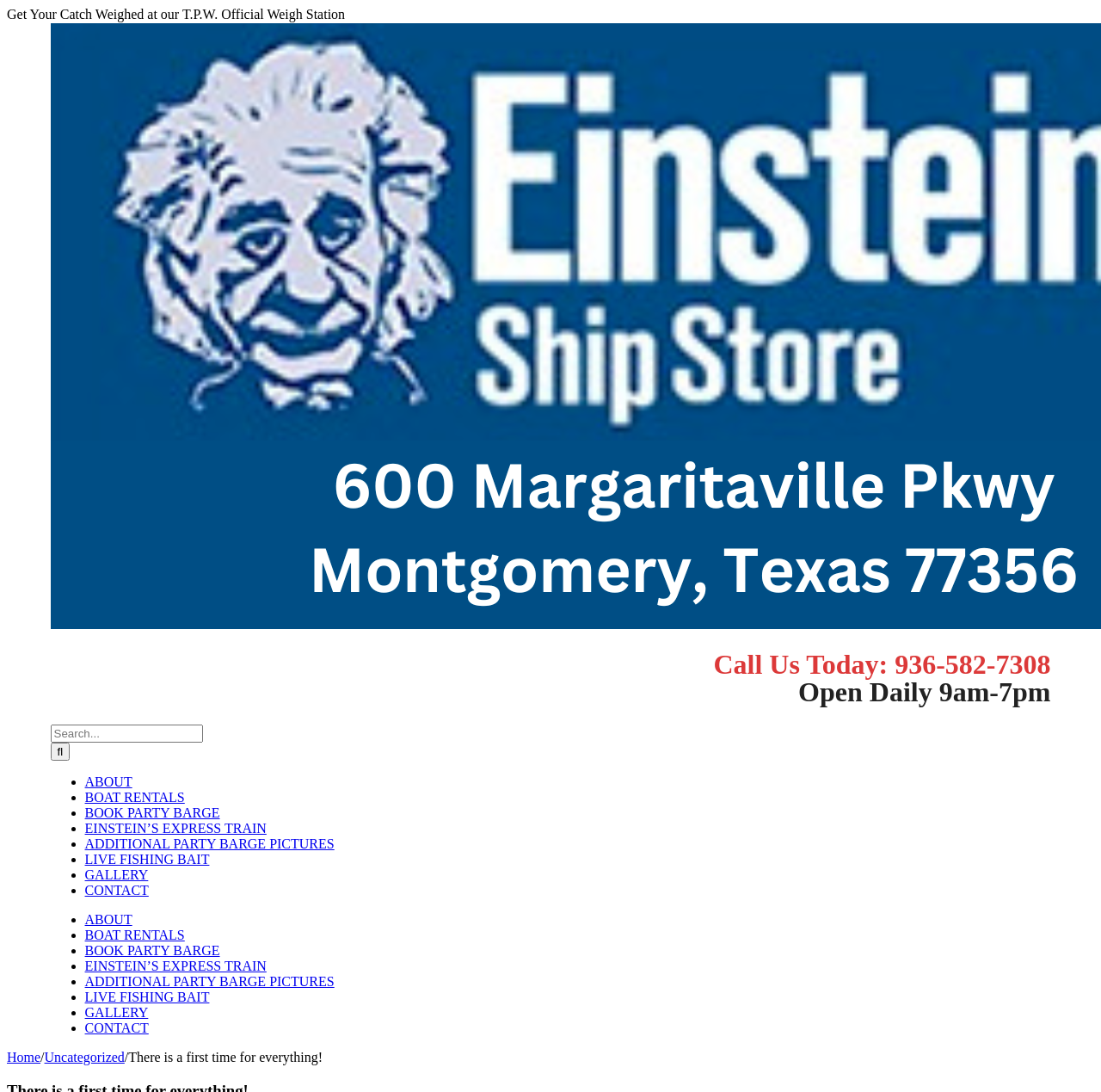What is the name of the ship store?
Refer to the image and provide a one-word or short phrase answer.

Einstein's Ship Store